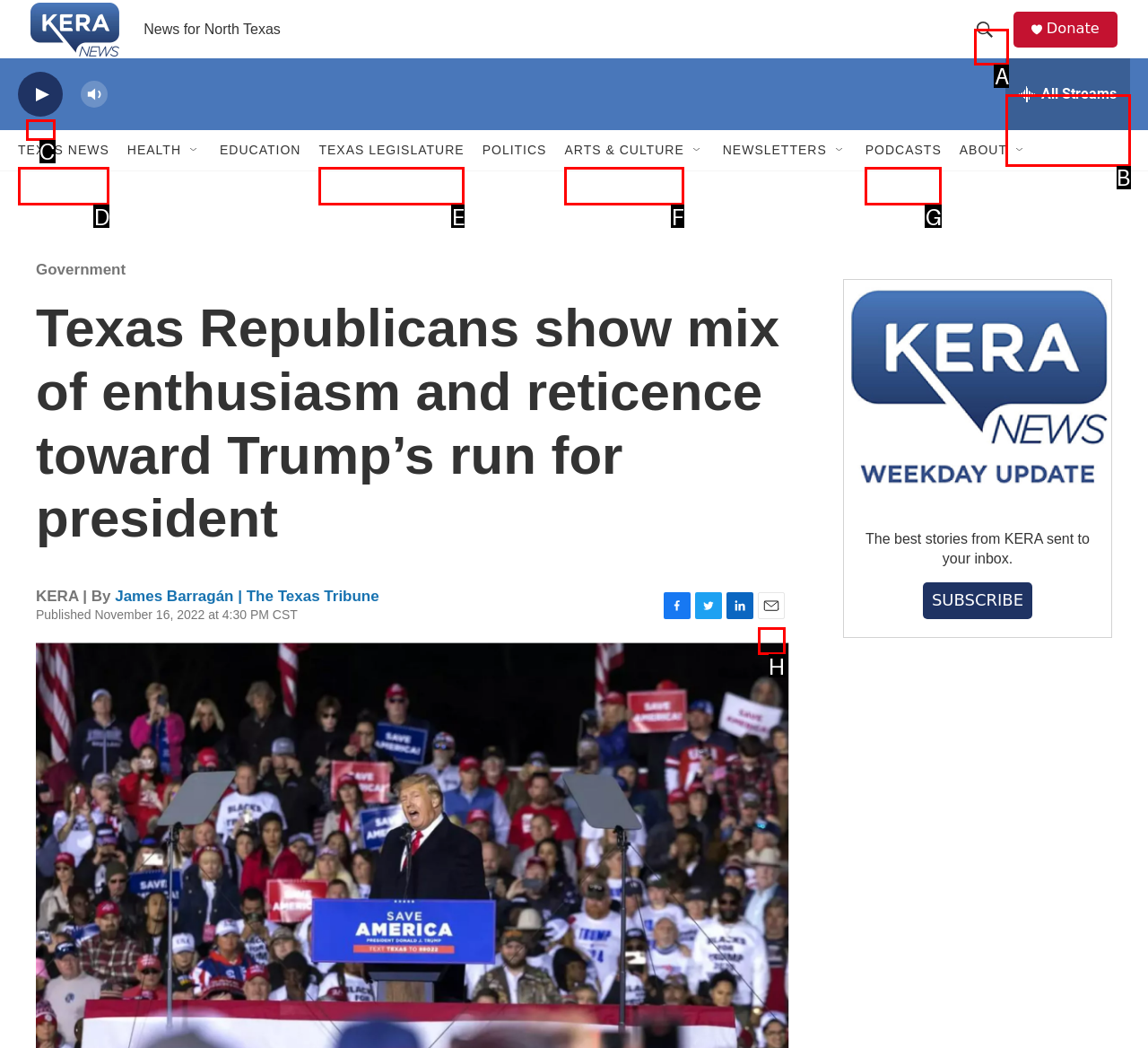Tell me which one HTML element best matches the description: Show Search
Answer with the option's letter from the given choices directly.

A